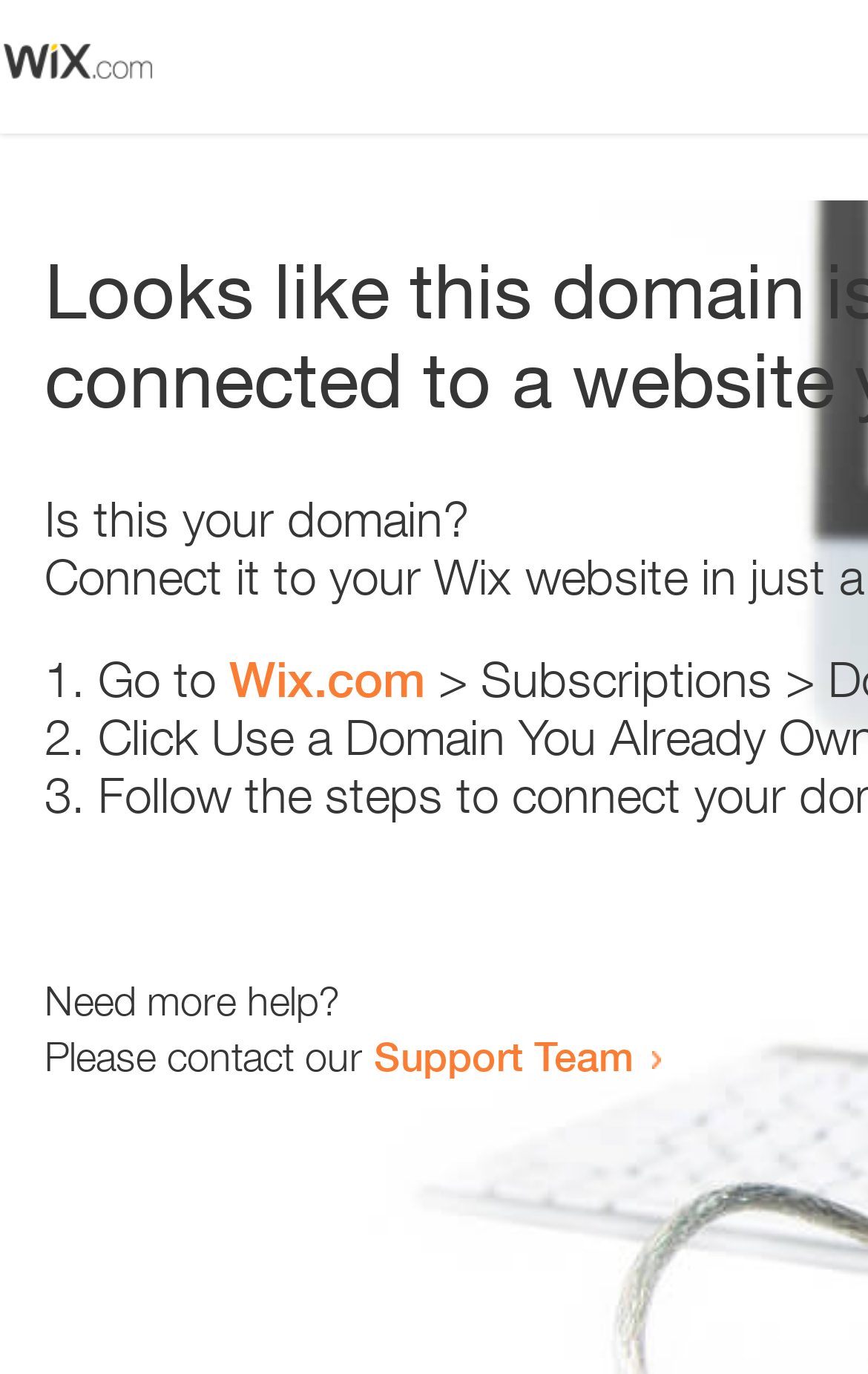Using the element description Wix.com, predict the bounding box coordinates for the UI element. Provide the coordinates in (top-left x, top-left y, bottom-right x, bottom-right y) format with values ranging from 0 to 1.

[0.264, 0.473, 0.49, 0.515]